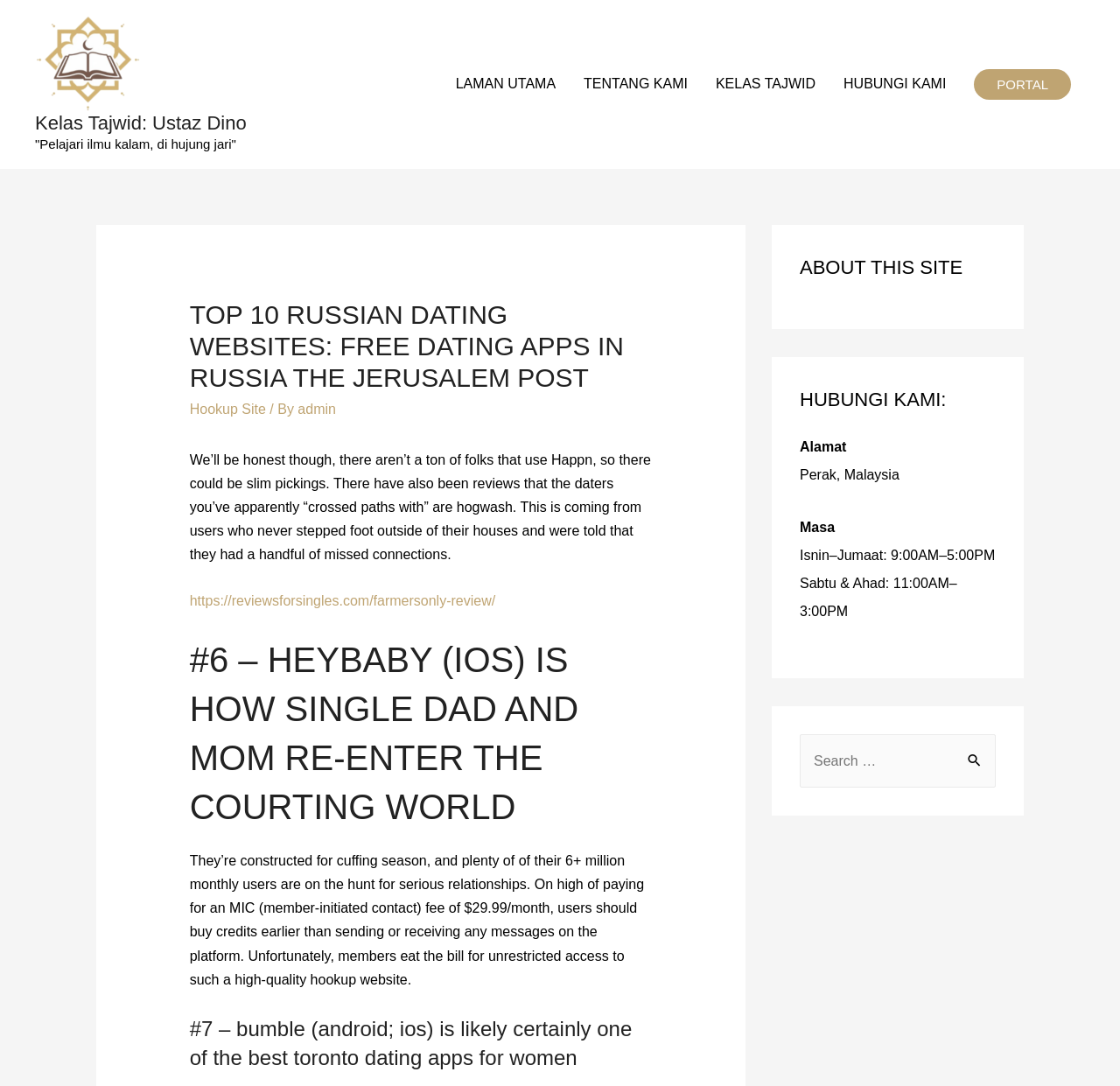Provide the bounding box coordinates for the UI element described in this sentence: "LAMAN UTAMA". The coordinates should be four float values between 0 and 1, i.e., [left, top, right, bottom].

[0.394, 0.052, 0.509, 0.103]